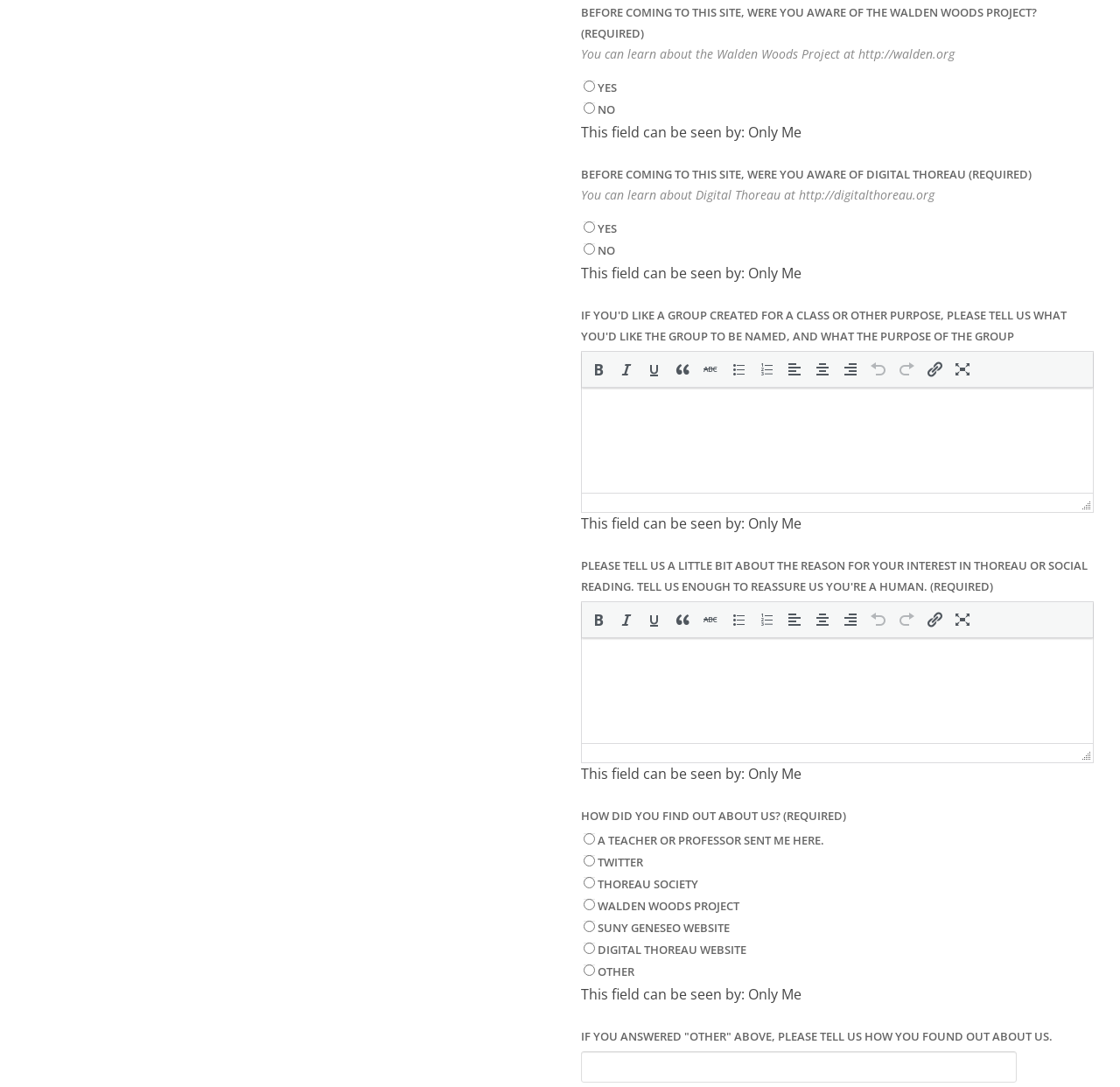What is the URL to learn about Digital Thoreau?
Look at the image and provide a short answer using one word or a phrase.

http://digitalthoreau.org